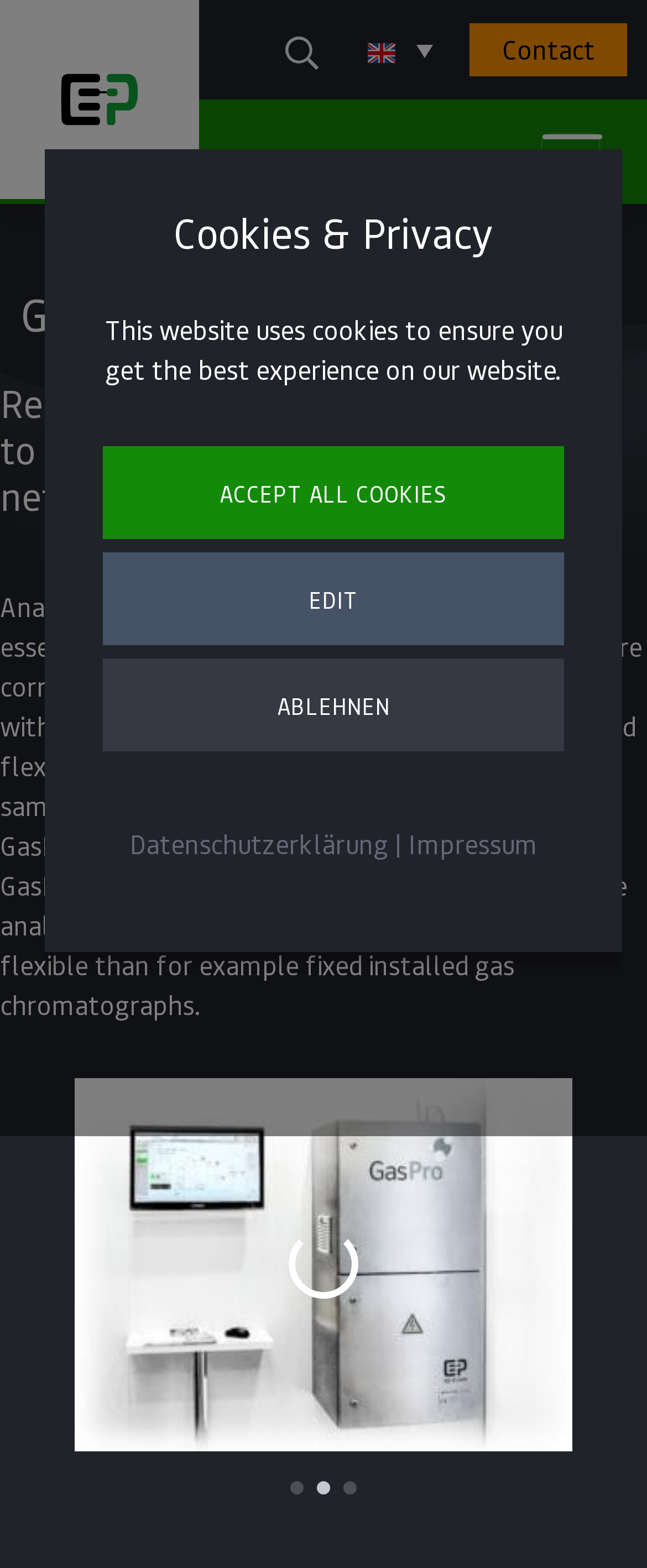Please determine the bounding box coordinates of the element's region to click for the following instruction: "Change language to EN".

[0.54, 0.018, 0.695, 0.045]